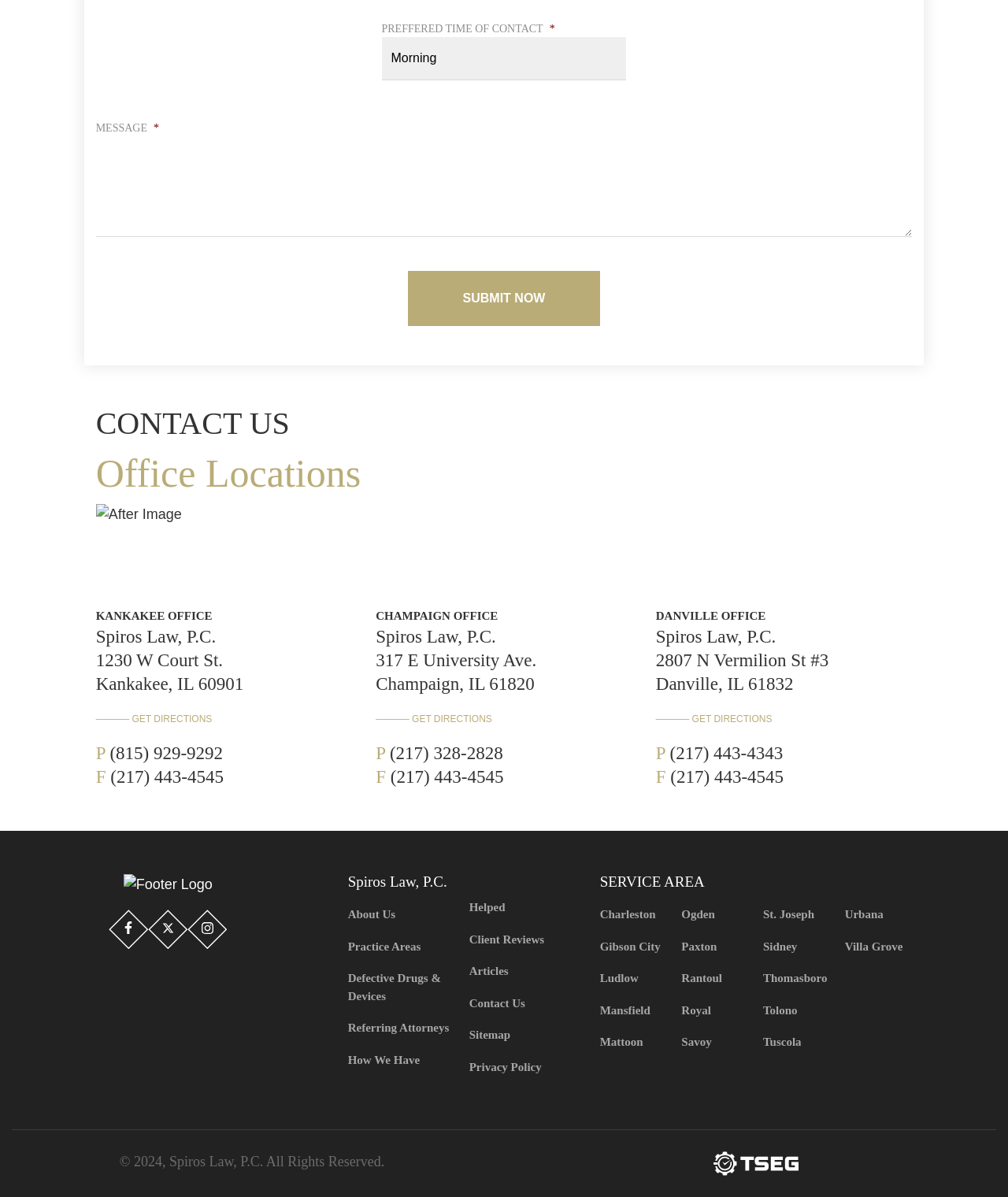Could you indicate the bounding box coordinates of the region to click in order to complete this instruction: "Click the 'Submit Now' button".

[0.404, 0.045, 0.596, 0.091]